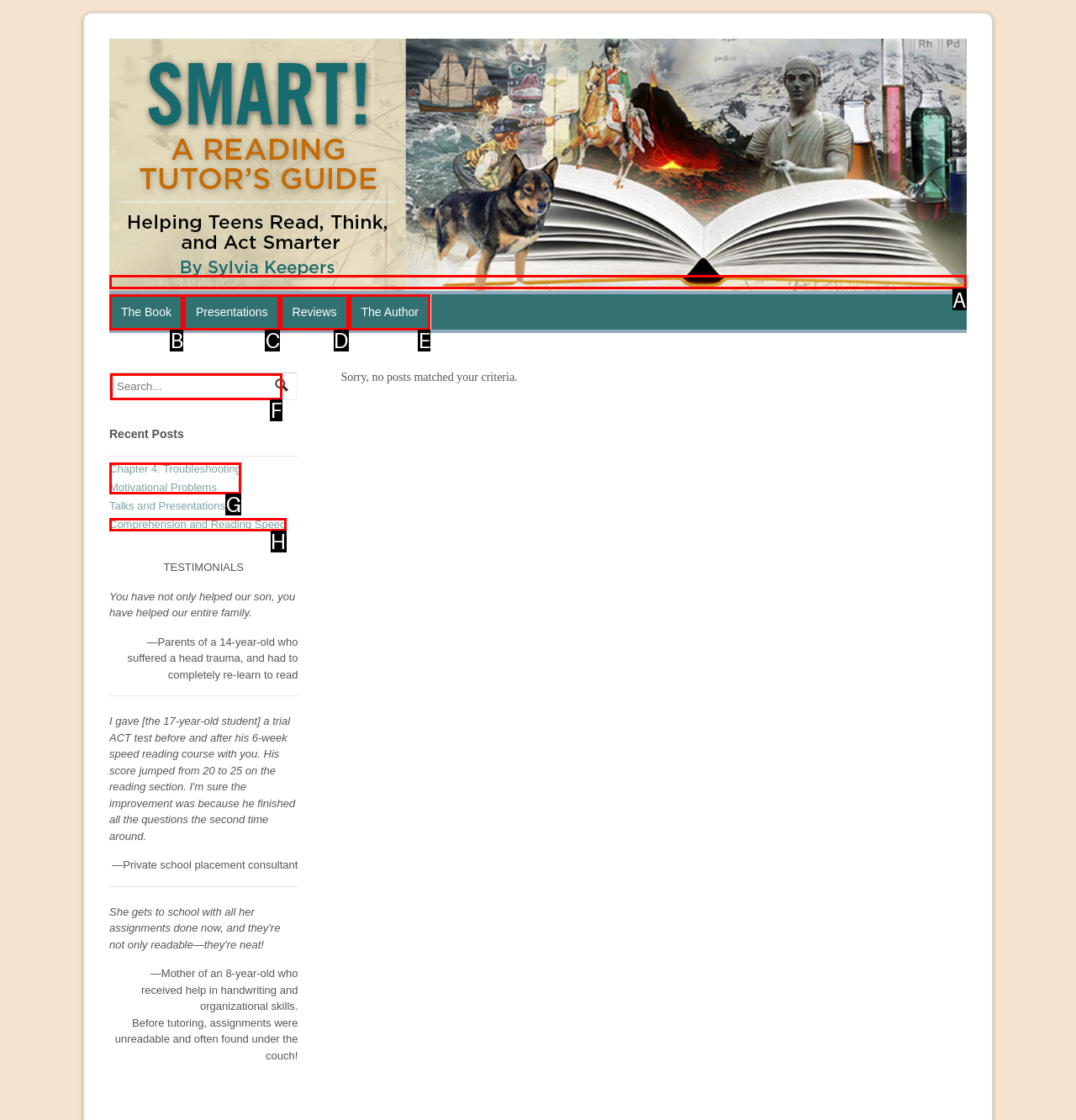Select the letter of the UI element you need to click to complete this task: go to SMART! A Reading Tutor's Guide.

A